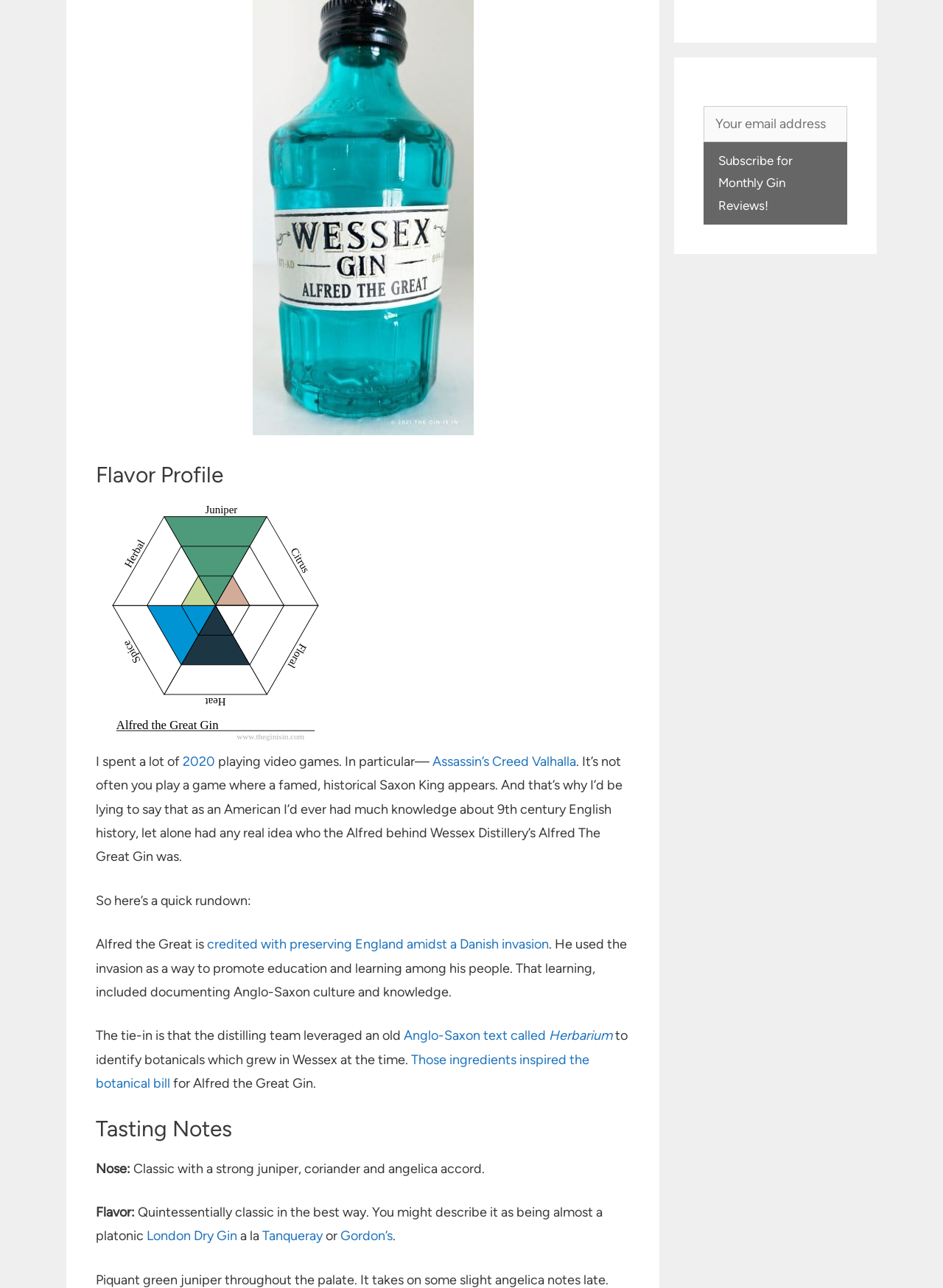Given the description: "Anglo-Saxon text called Herbarium", determine the bounding box coordinates of the UI element. The coordinates should be formatted as four float numbers between 0 and 1, [left, top, right, bottom].

[0.428, 0.798, 0.652, 0.81]